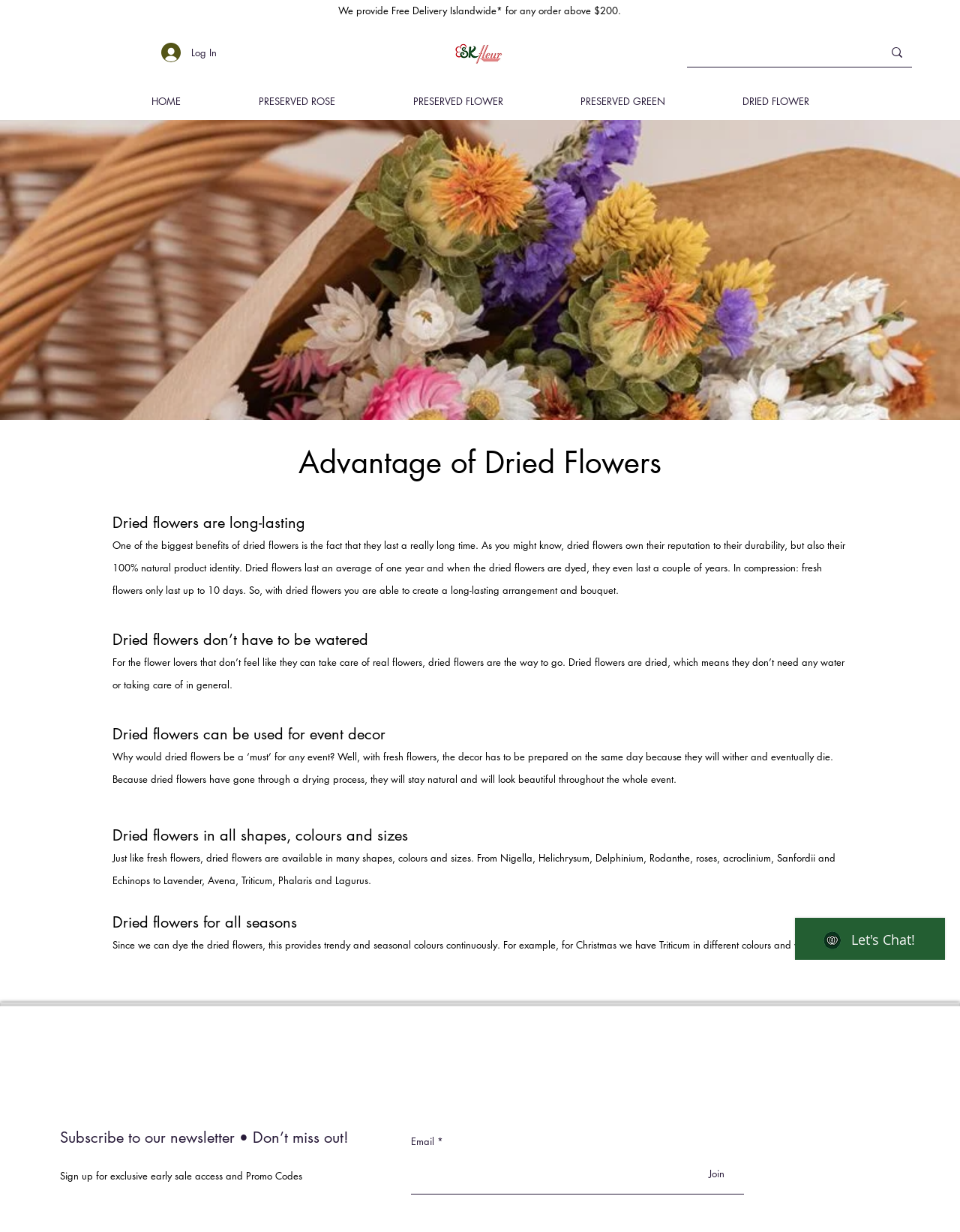Carefully examine the image and provide an in-depth answer to the question: What types of flowers are available?

The webpage mentions that 'Dried flowers in all shapes, colours and sizes... From Nigella, Helichrysum, Delphinium, Rodanthe, roses, acroclinium, Sanfordii and Echinops to Lavender, Avena, Triticum, Phalaris and Lagurus.' This implies that many types of flowers are available in various shapes, colours, and sizes.